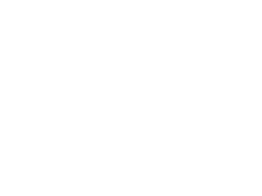Please reply to the following question using a single word or phrase: 
What type of entrepreneurs is this equipment suitable for?

Those with limited resources